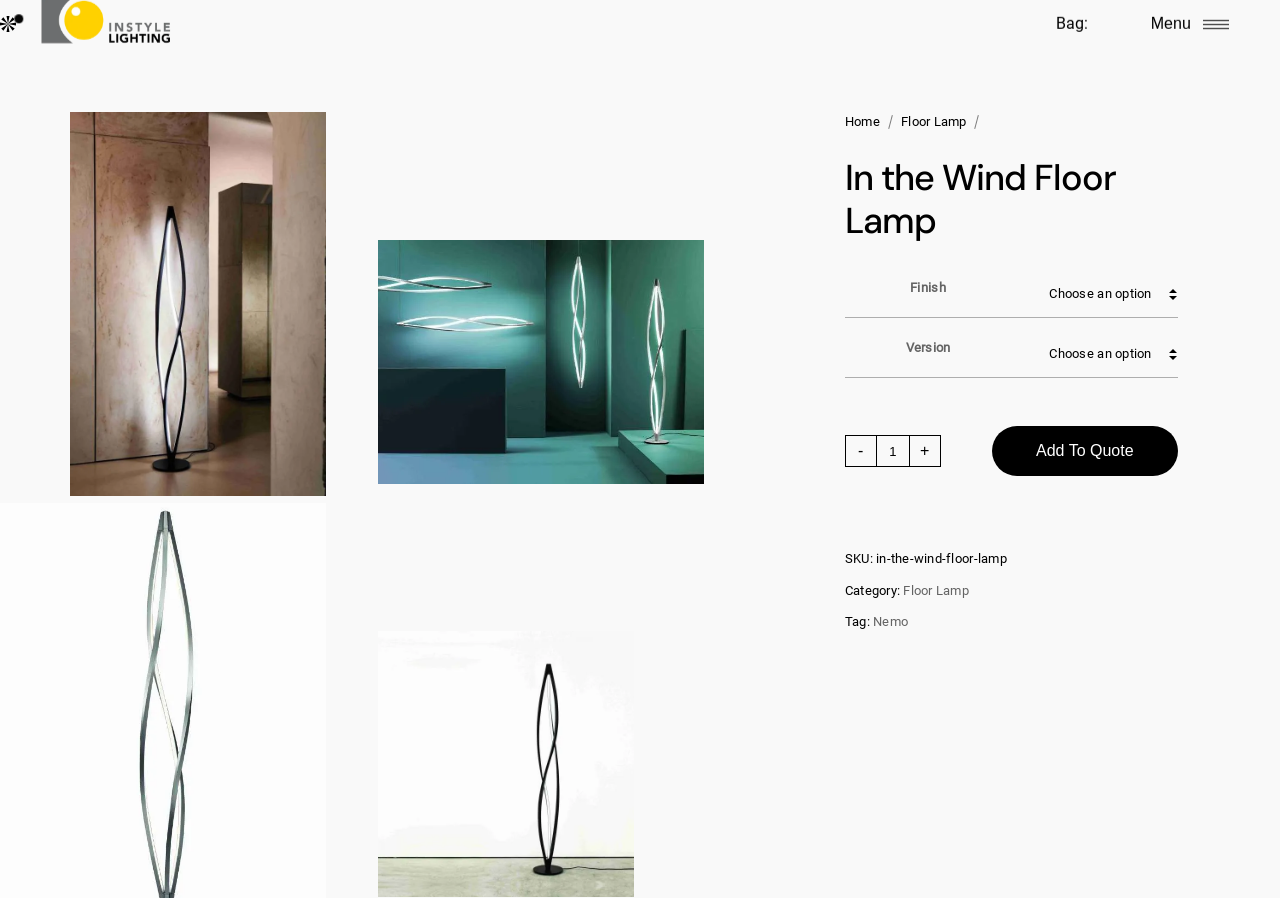Determine the bounding box coordinates (top-left x, top-left y, bottom-right x, bottom-right y) of the UI element described in the following text: Home

[0.66, 0.125, 0.687, 0.147]